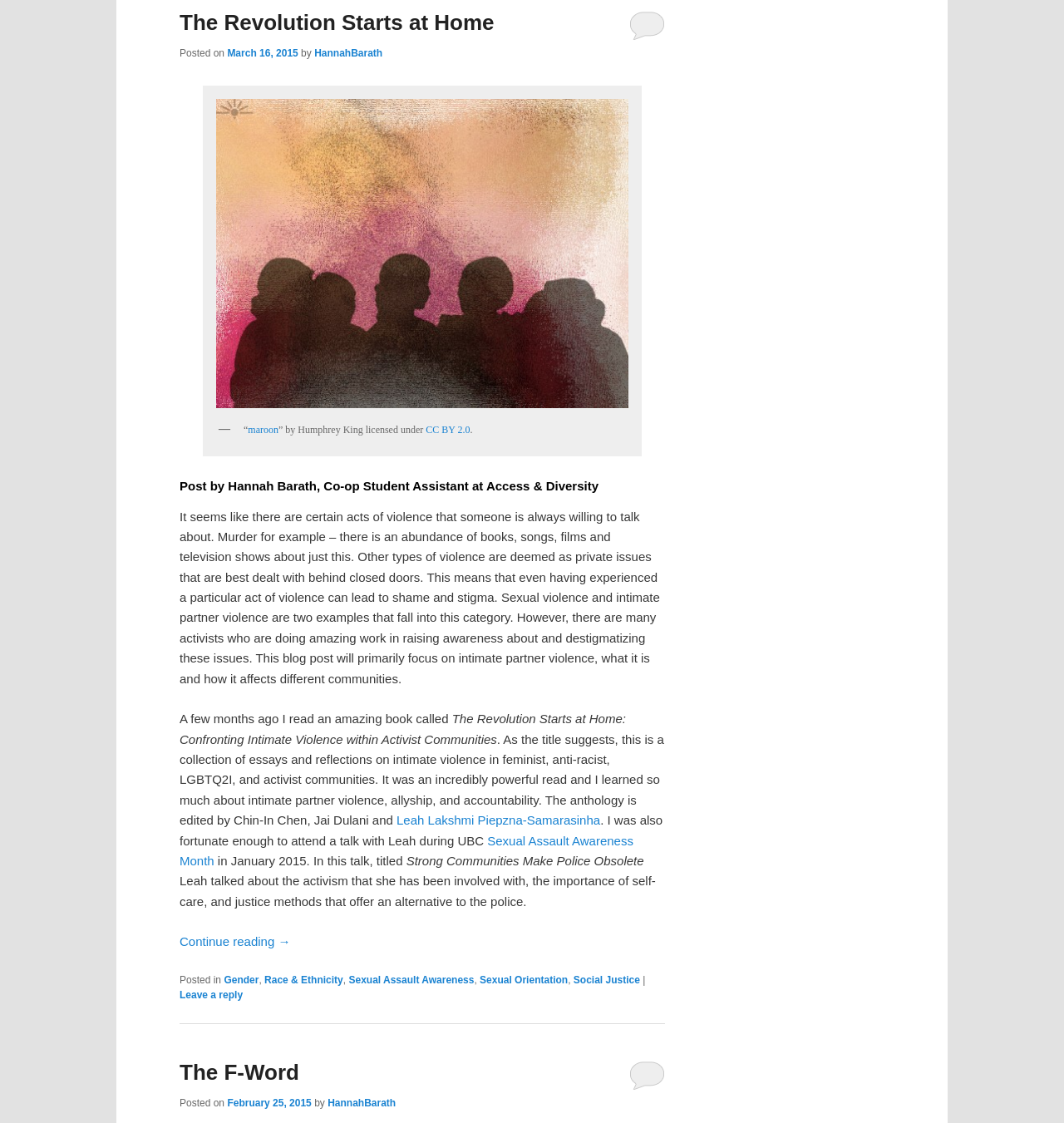What is the name of the author of the blog post?
Provide an in-depth and detailed answer to the question.

The name of the author of the blog post is 'Hannah Barath' which is mentioned below the title of the blog post and also in the text 'Post by Hannah Barath, Co-op Student Assistant at Access & Diversity'.